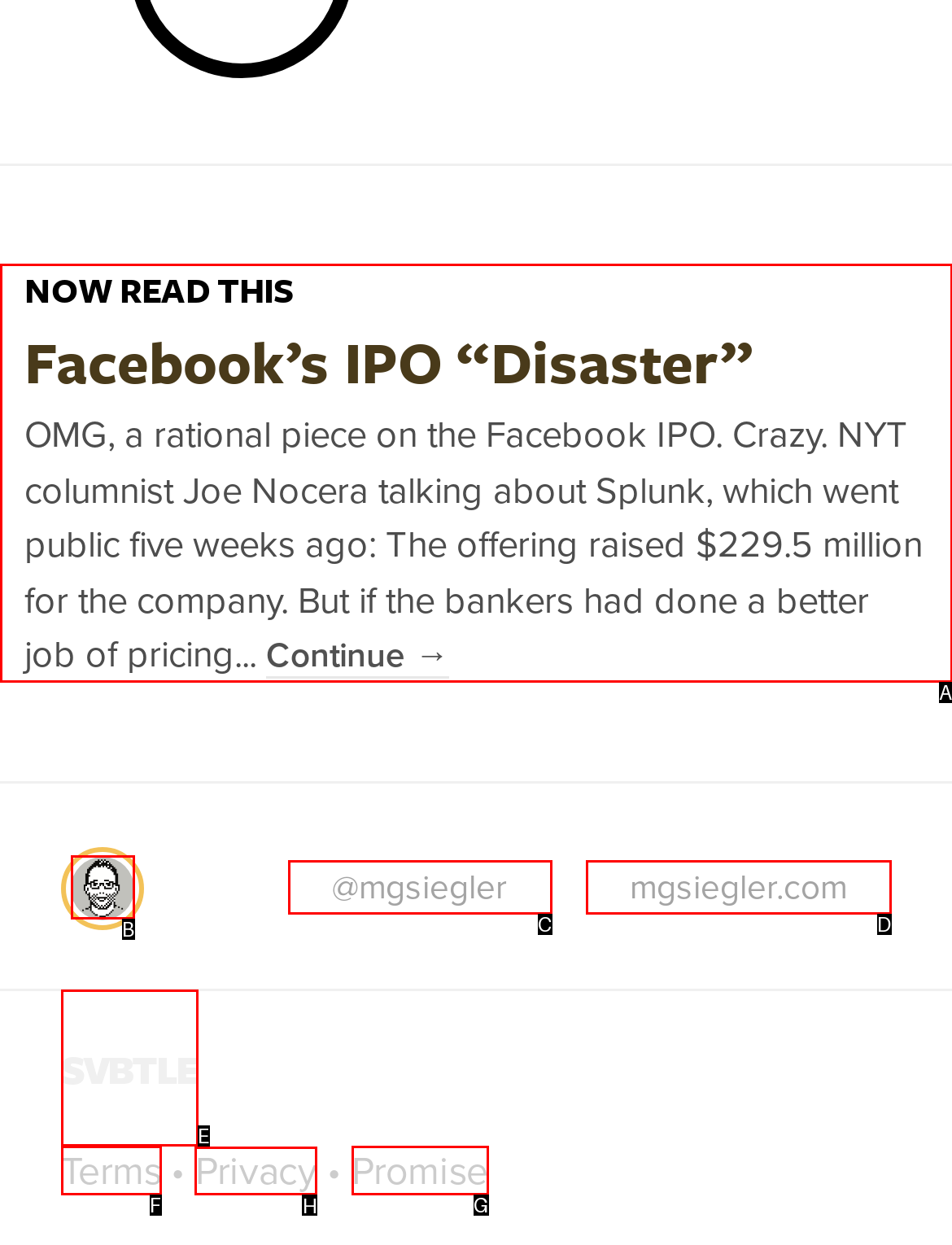Which letter corresponds to the correct option to complete the task: Check the privacy policy?
Answer with the letter of the chosen UI element.

H